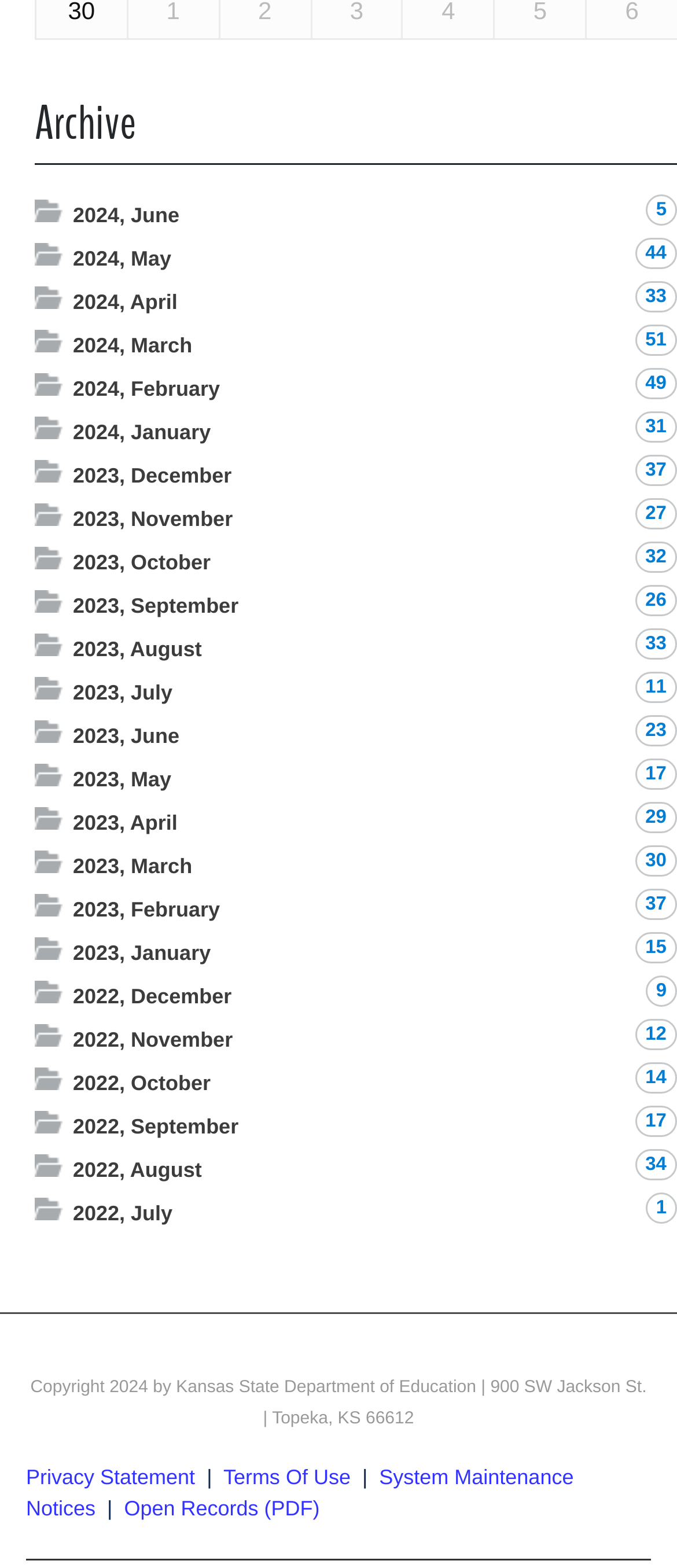How many links are there on the webpage?
Provide a one-word or short-phrase answer based on the image.

27